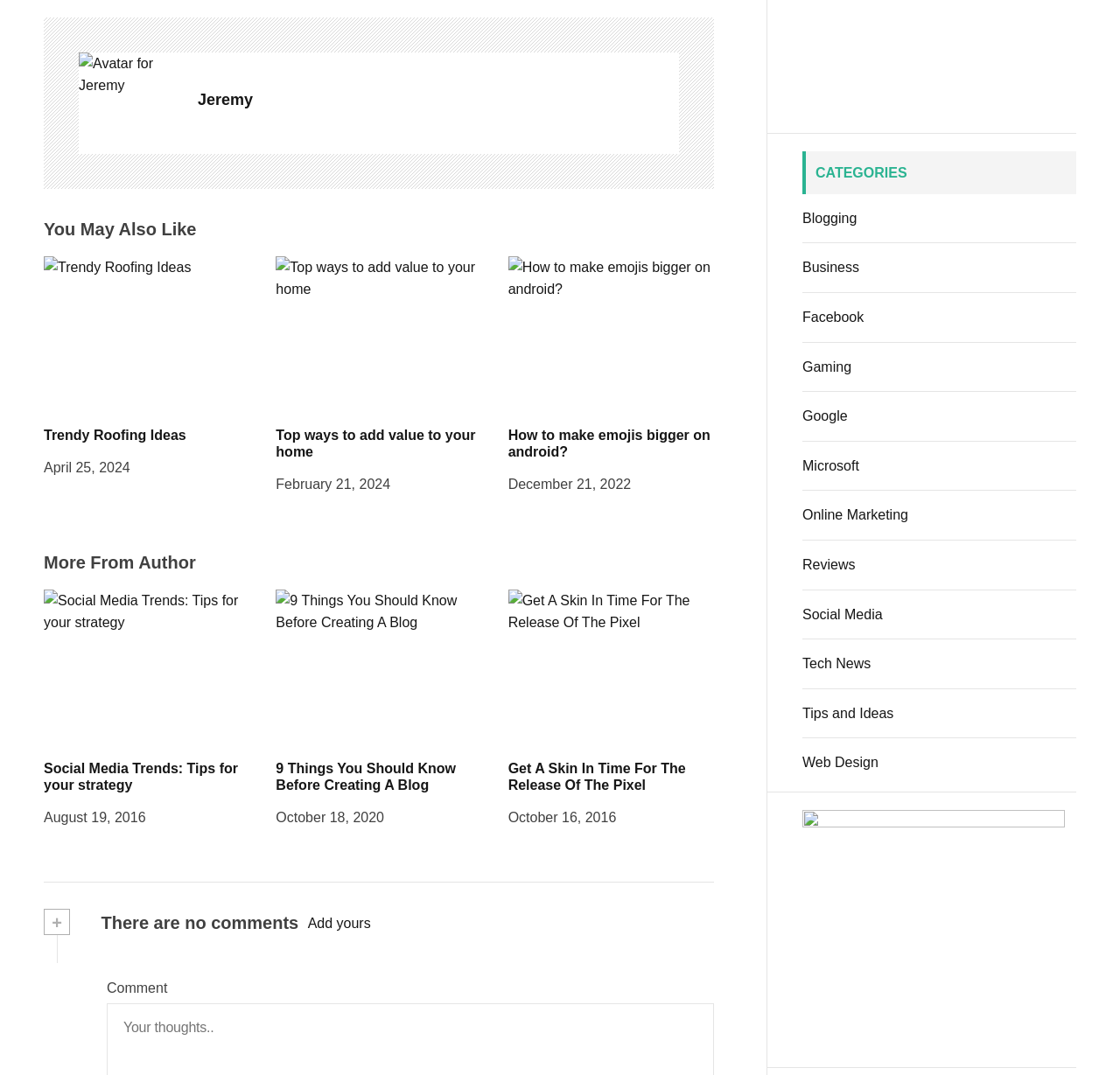Please specify the bounding box coordinates of the clickable section necessary to execute the following command: "Click the 'Jamie Schaeffer, MD' link".

None